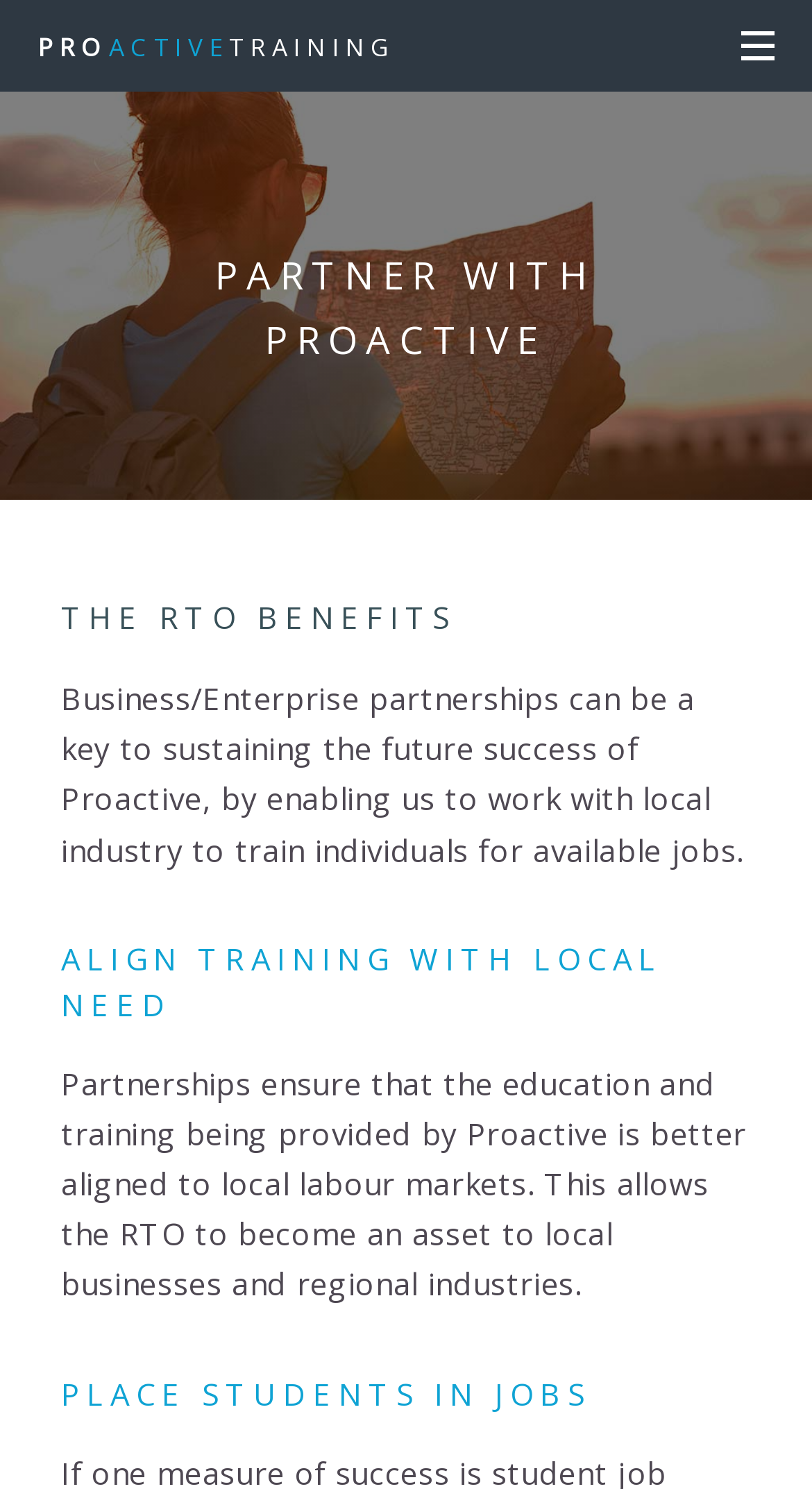Using the provided element description, identify the bounding box coordinates as (top-left x, top-left y, bottom-right x, bottom-right y). Ensure all values are between 0 and 1. Description: Menu

[0.85, 0.001, 1.0, 0.063]